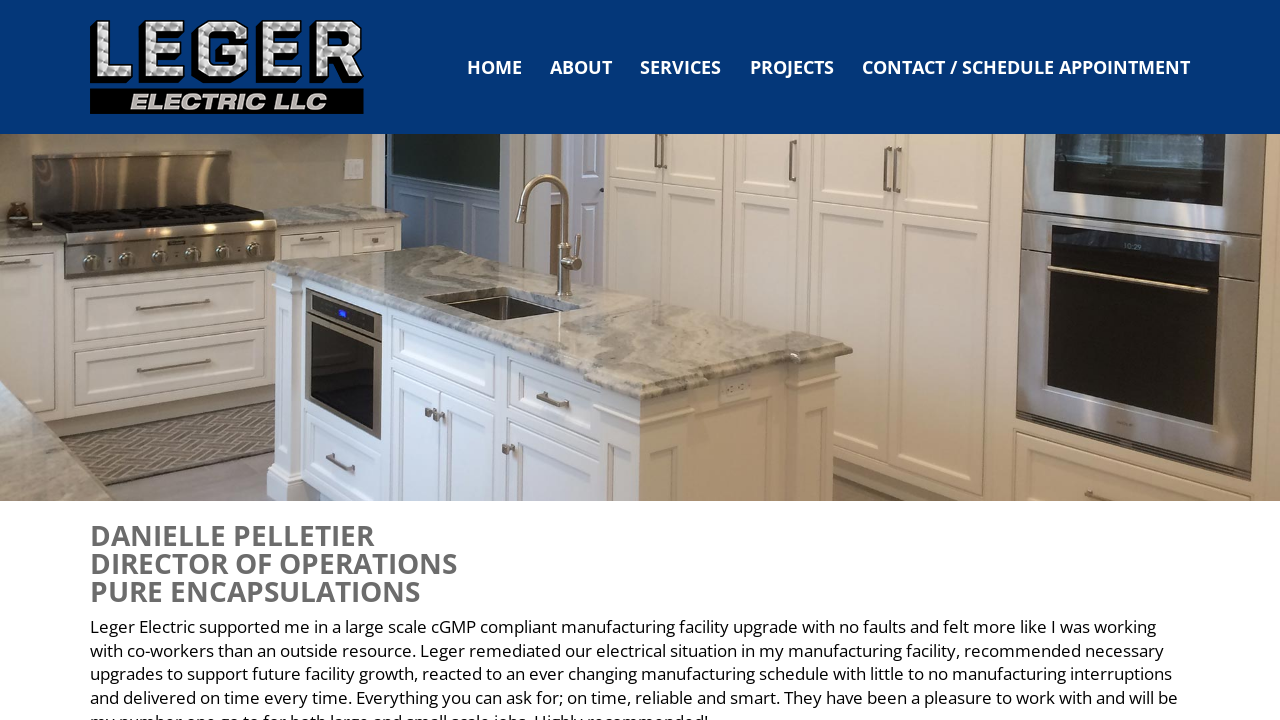Reply to the question with a brief word or phrase: What is the name of the company where Danielle Pelletier works?

Pure Encapsulations